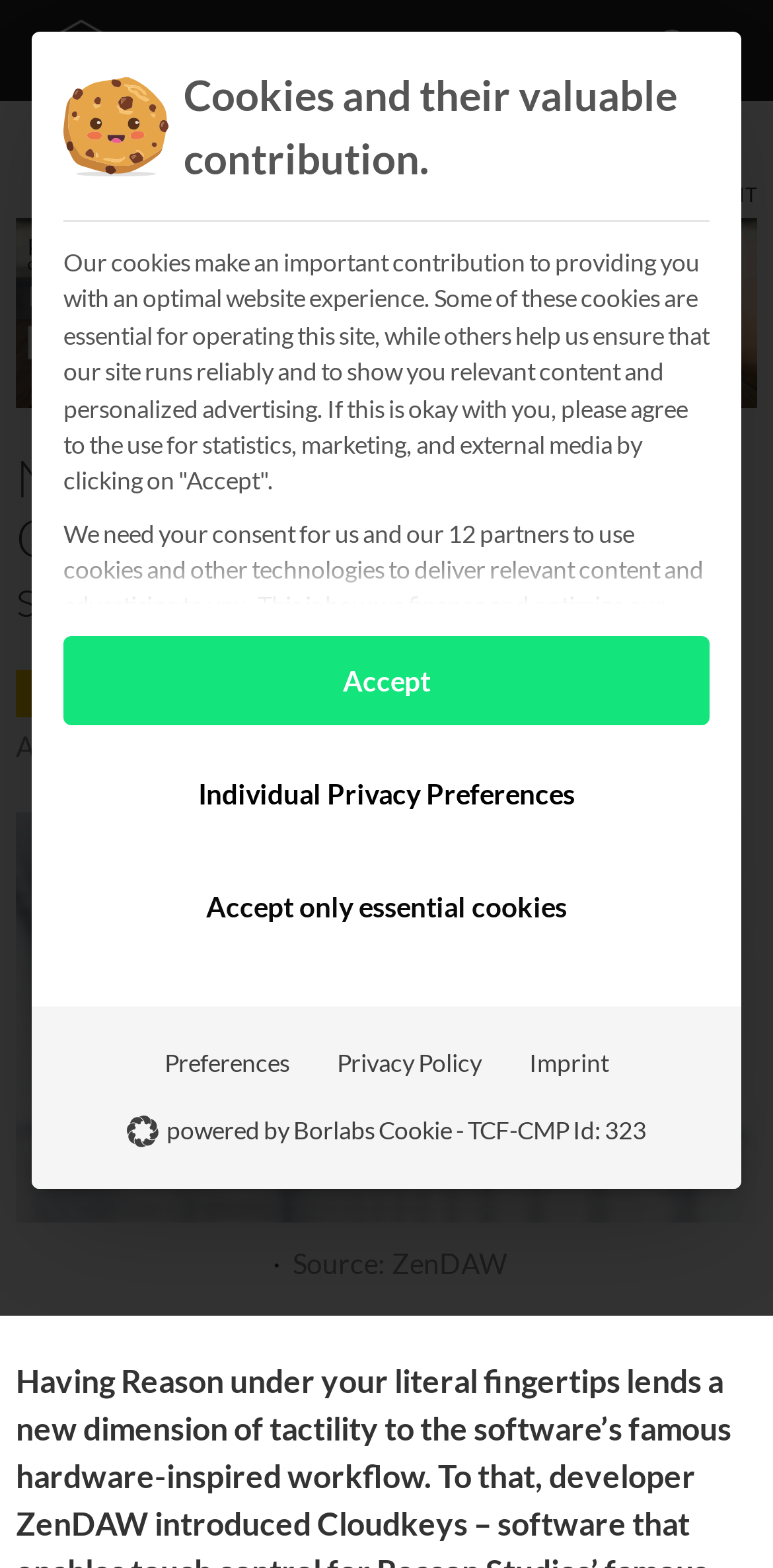Please provide the main heading of the webpage content.

NAMM 2021: ZenDAW Cloudkeys – Touch control software for Reason